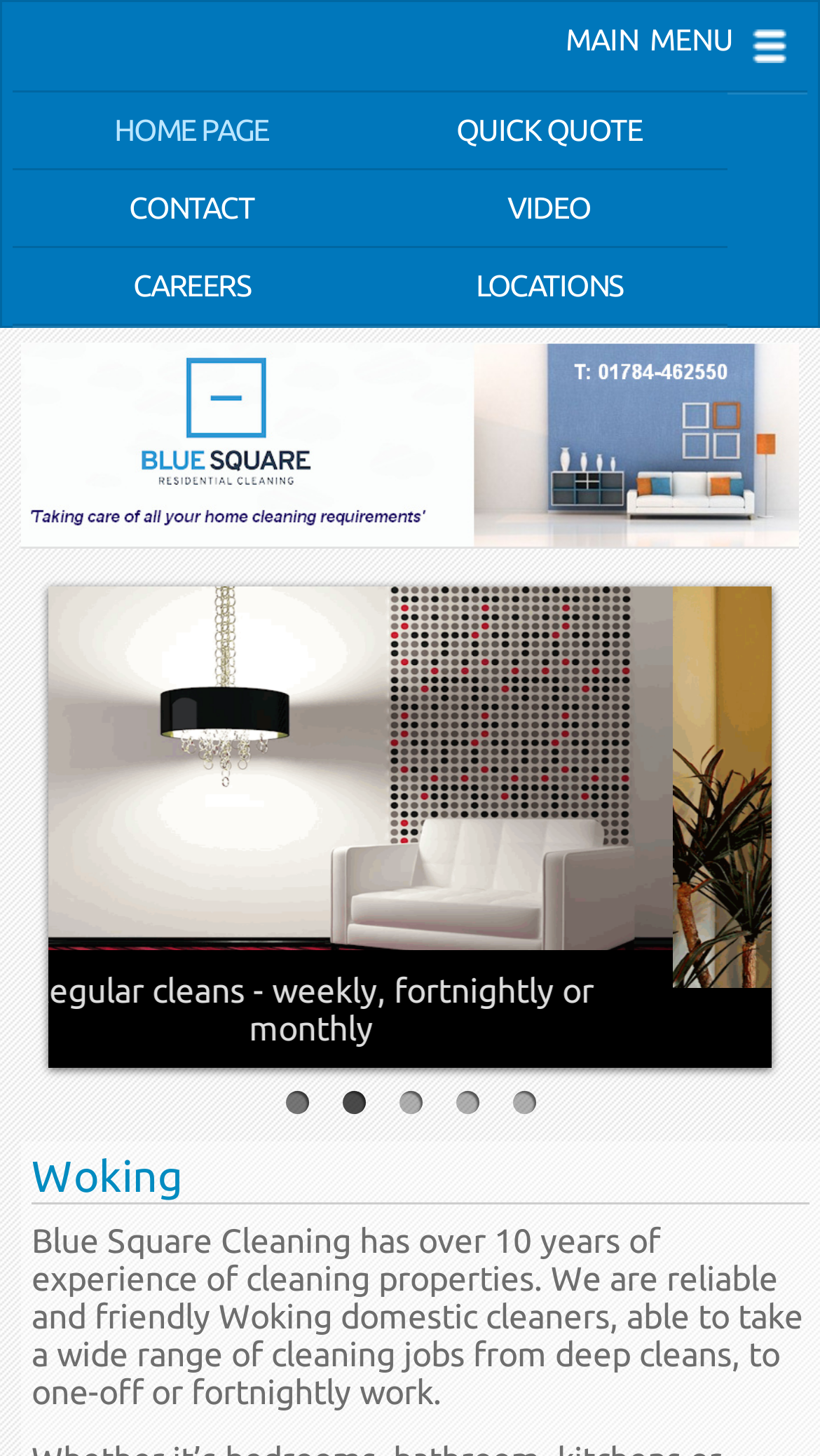Please find the bounding box for the UI component described as follows: "Home Page".

[0.015, 0.064, 0.452, 0.115]